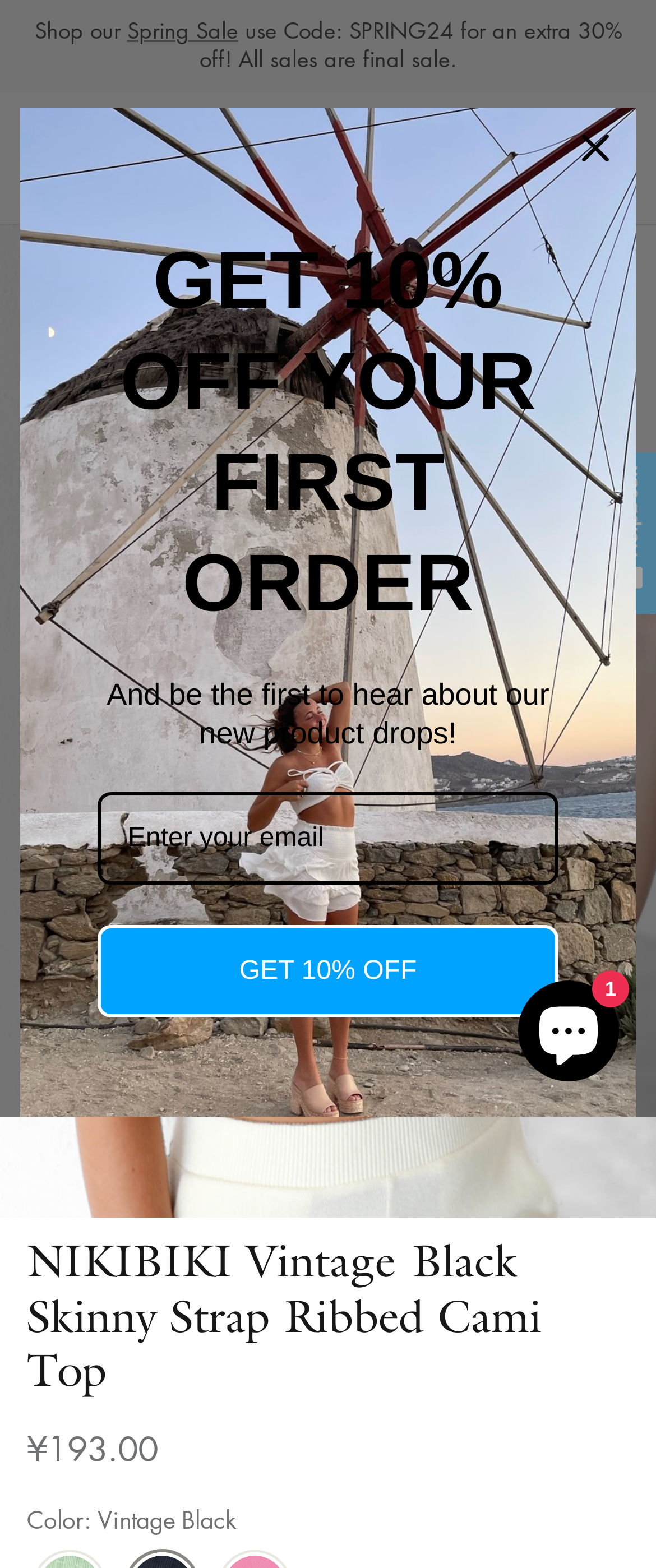From the webpage screenshot, predict the bounding box of the UI element that matches this description: "Facebook".

None